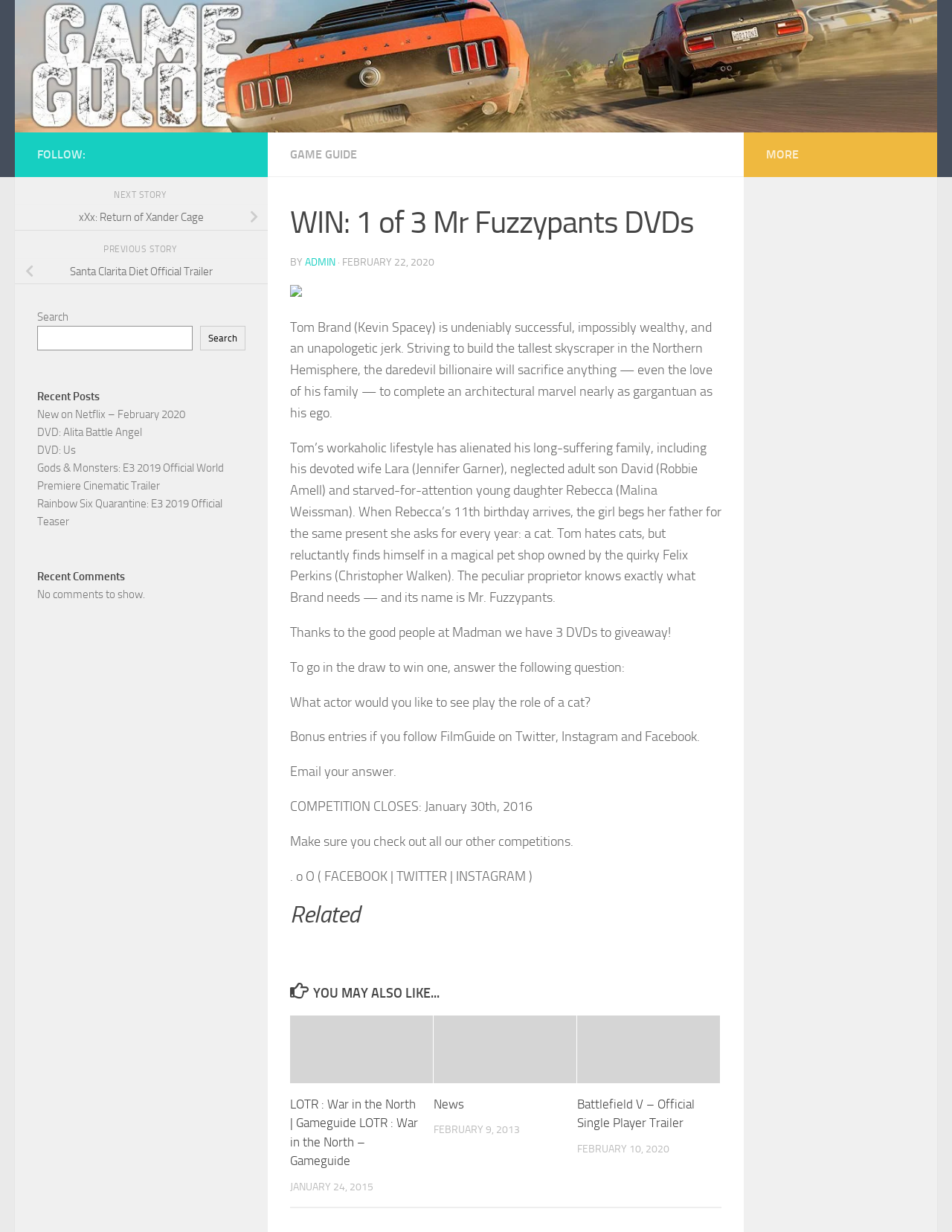Please identify the bounding box coordinates of the element's region that needs to be clicked to fulfill the following instruction: "Read the 'Recent Posts'". The bounding box coordinates should consist of four float numbers between 0 and 1, i.e., [left, top, right, bottom].

[0.039, 0.315, 0.258, 0.329]